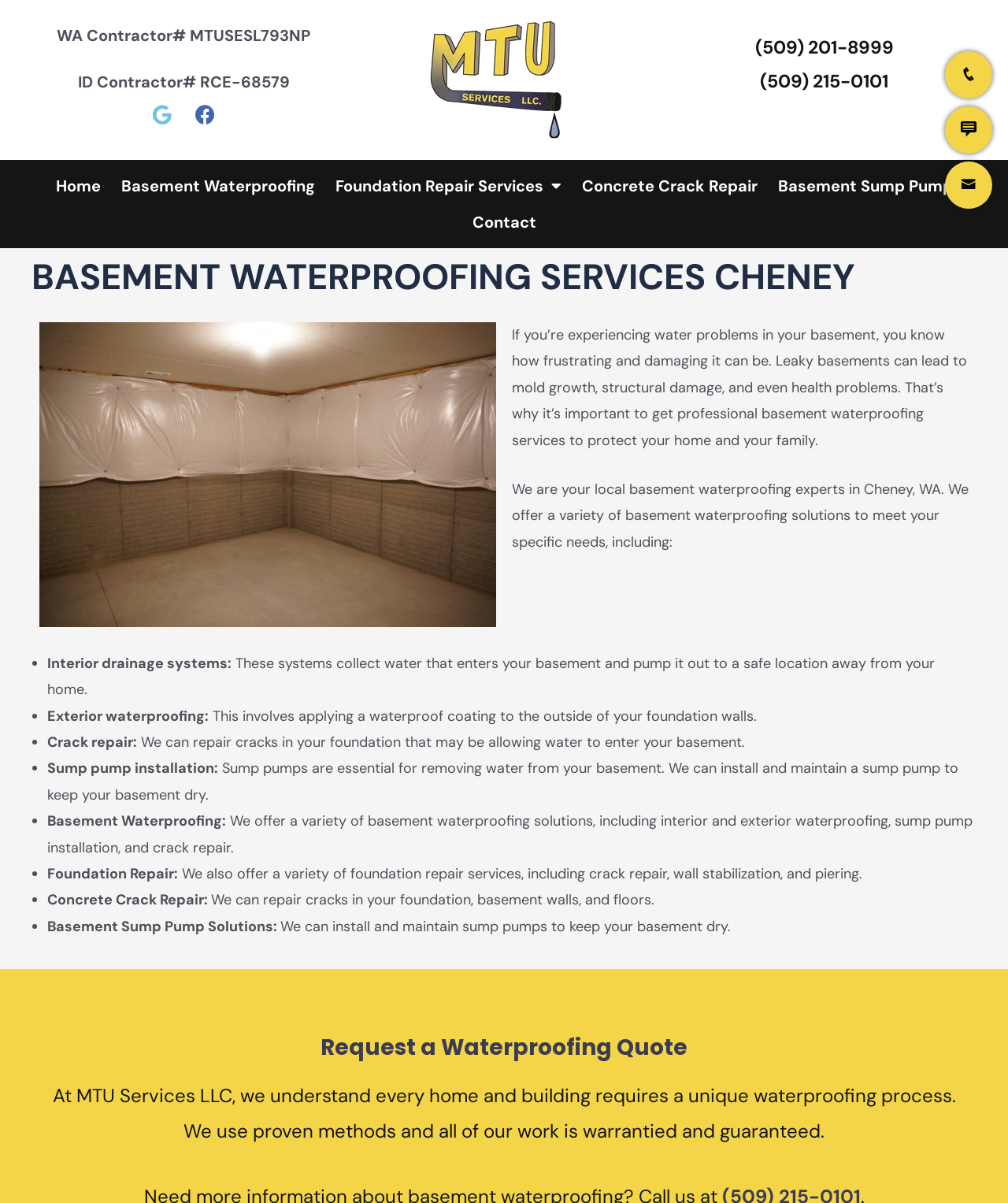What is the purpose of a sump pump in basement waterproofing?
Answer the question in as much detail as possible.

I found the purpose of a sump pump by reading the text on the webpage, specifically the section that talks about sump pump installation and says 'Sump pumps are essential for removing water from your basement.'